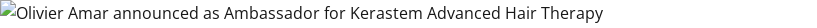What is the purpose of Kerastem's treatment?
Provide a detailed answer to the question using information from the image.

According to the caption, Kerastem's treatment is aimed at preventing hair loss, especially for those experiencing early stages of androgenetic alopecia.